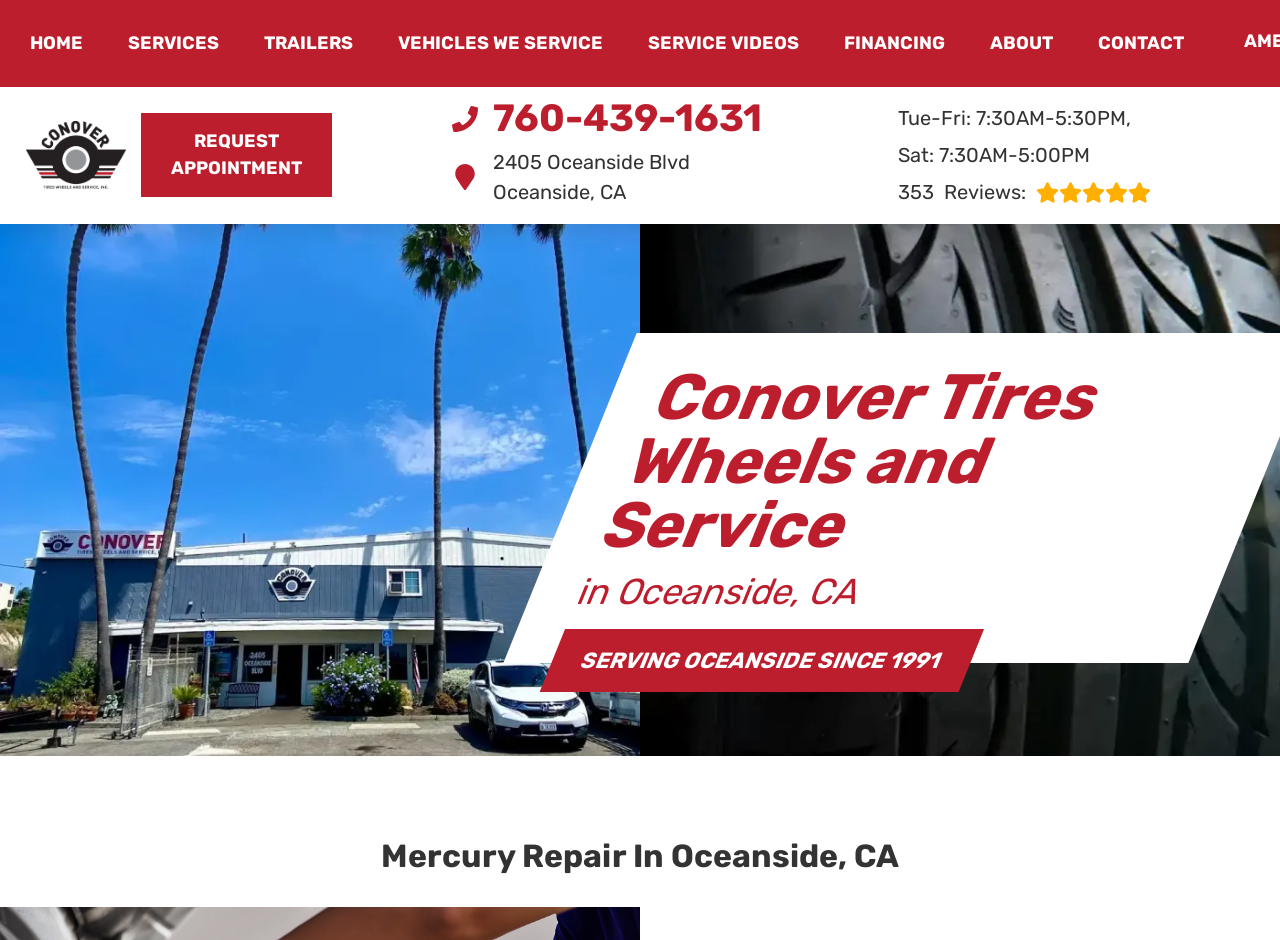Produce an elaborate caption capturing the essence of the webpage.

The webpage is about Conover Tires Wheels and Service, a vehicle repair service provider in Oceanside. At the top, there are several buttons and links, including "HOME", "SERVICES", "AUTO REPAIR", and others, which are likely navigation menus. Below these, there are more specific links related to vehicle repair services, such as "CHECK ENGINE LIGHT", "SHOCKS AND STRUTS", and "BRAKE REPAIR".

To the right of these links, there are buttons for "VEHICLES WE SERVICE", which expands to show links to various vehicle brands, including domestic, Asian, and European brands. These links are organized in a grid-like structure, with multiple columns and rows.

Further down the page, there are links to "SERVICE VIDEOS", "FINANCING", and "ABOUT", which may provide additional information about the company and its services. The "ABOUT" section has sub-links to pages about the company, reviews, and job opportunities.

At the bottom of the page, there is a link to "SERVING RESIDENTS OF.." which expands to show a link to "CAMP PENDLETON, CALIFORNIA", indicating that the company serves residents of this area. Overall, the webpage appears to be a service-oriented website, providing information about vehicle repair services and the company that offers them.